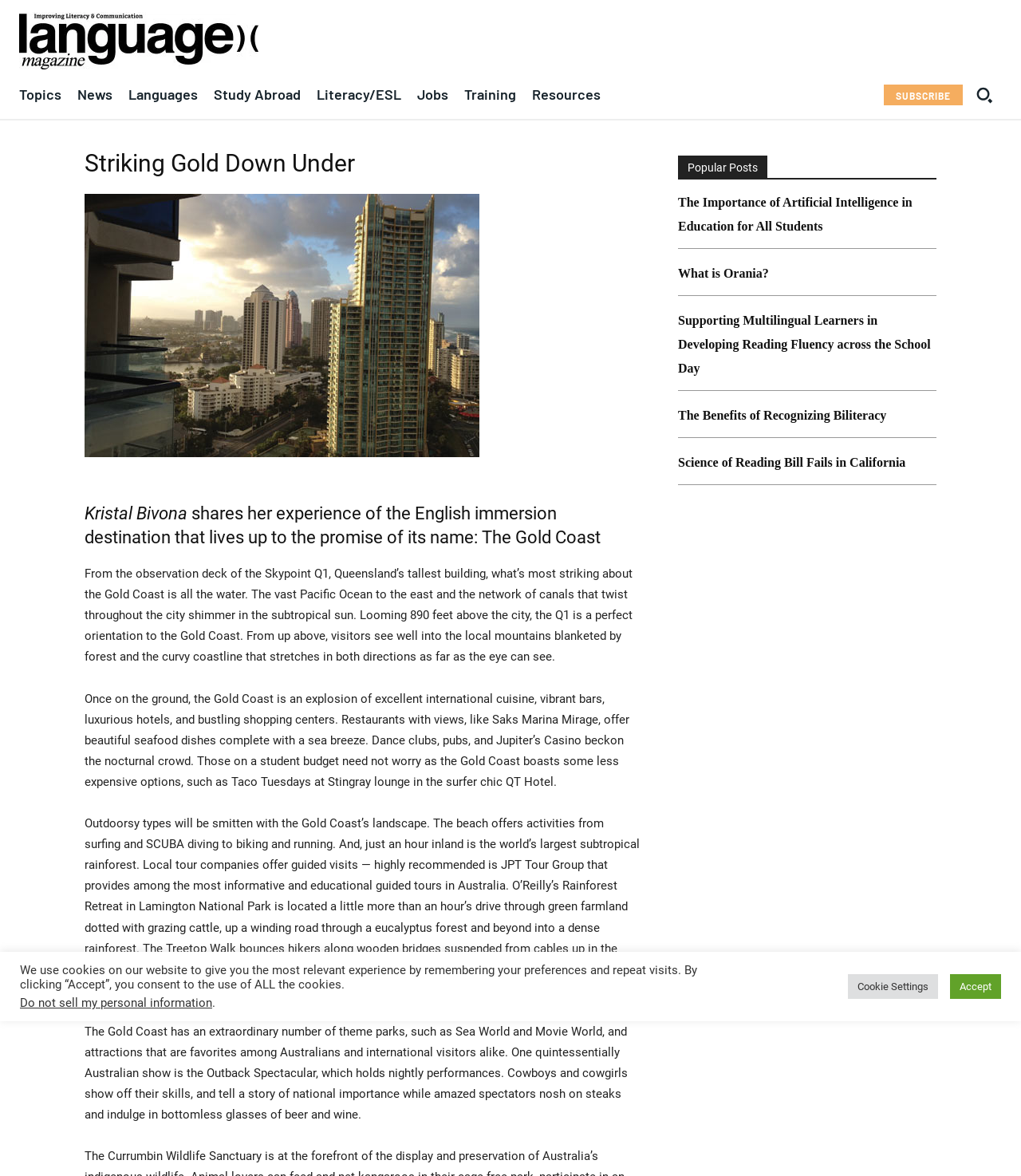Carefully examine the image and provide an in-depth answer to the question: What is the name of the show that holds nightly performances?

One quintessentially Australian show is the Outback Spectacular, which holds nightly performances. Cowboys and cowgirls show off their skills, and tell a story of national importance while amazed spectators nosh on steaks and indulge in bottomless glasses of beer and wine.